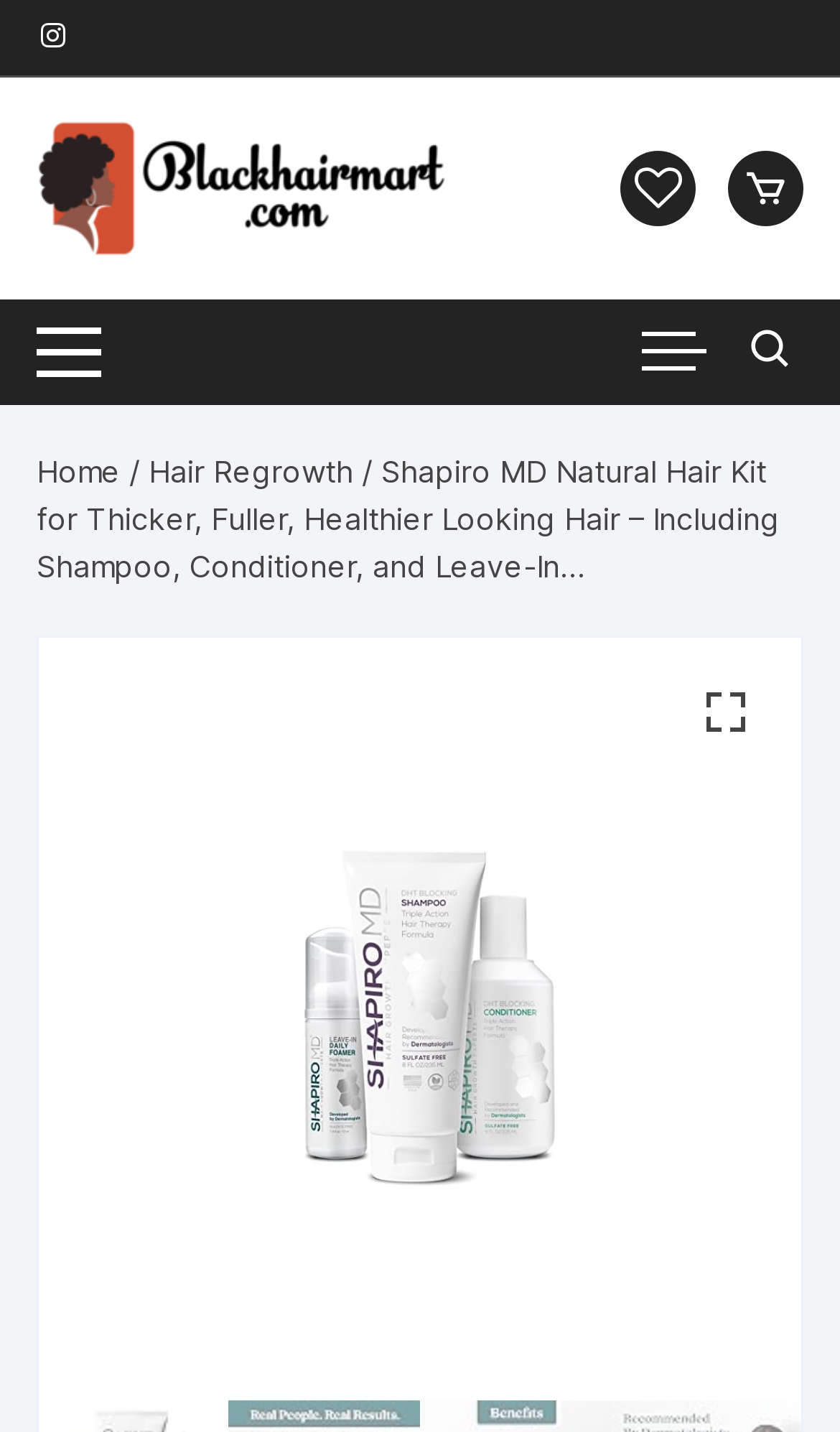What is the current page in the breadcrumb navigation?
Using the image as a reference, answer the question with a short word or phrase.

Shapiro MD Natural Hair Kit